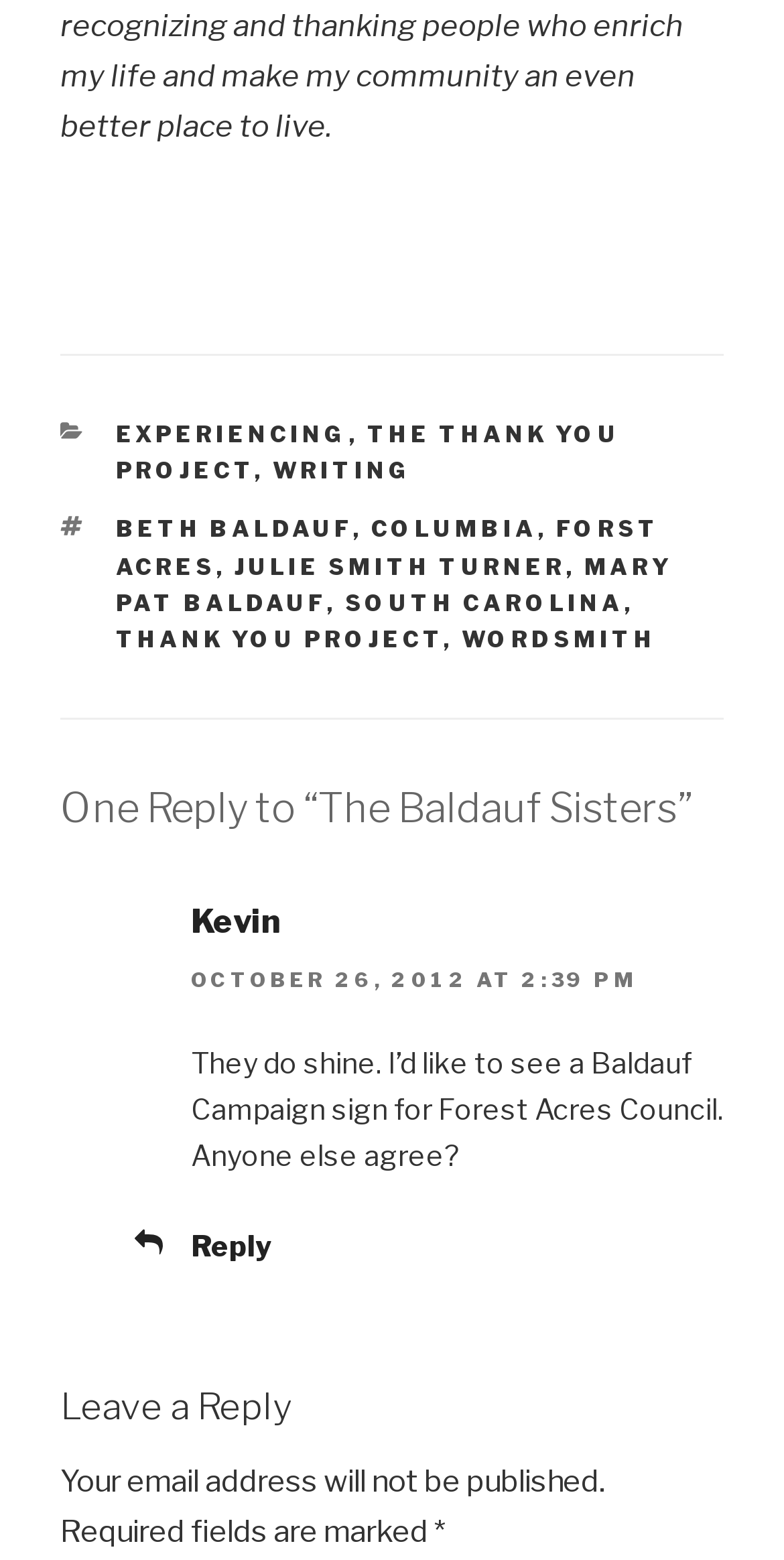Pinpoint the bounding box coordinates for the area that should be clicked to perform the following instruction: "Click on the 'Reply to Kevin' link".

[0.244, 0.787, 0.346, 0.809]